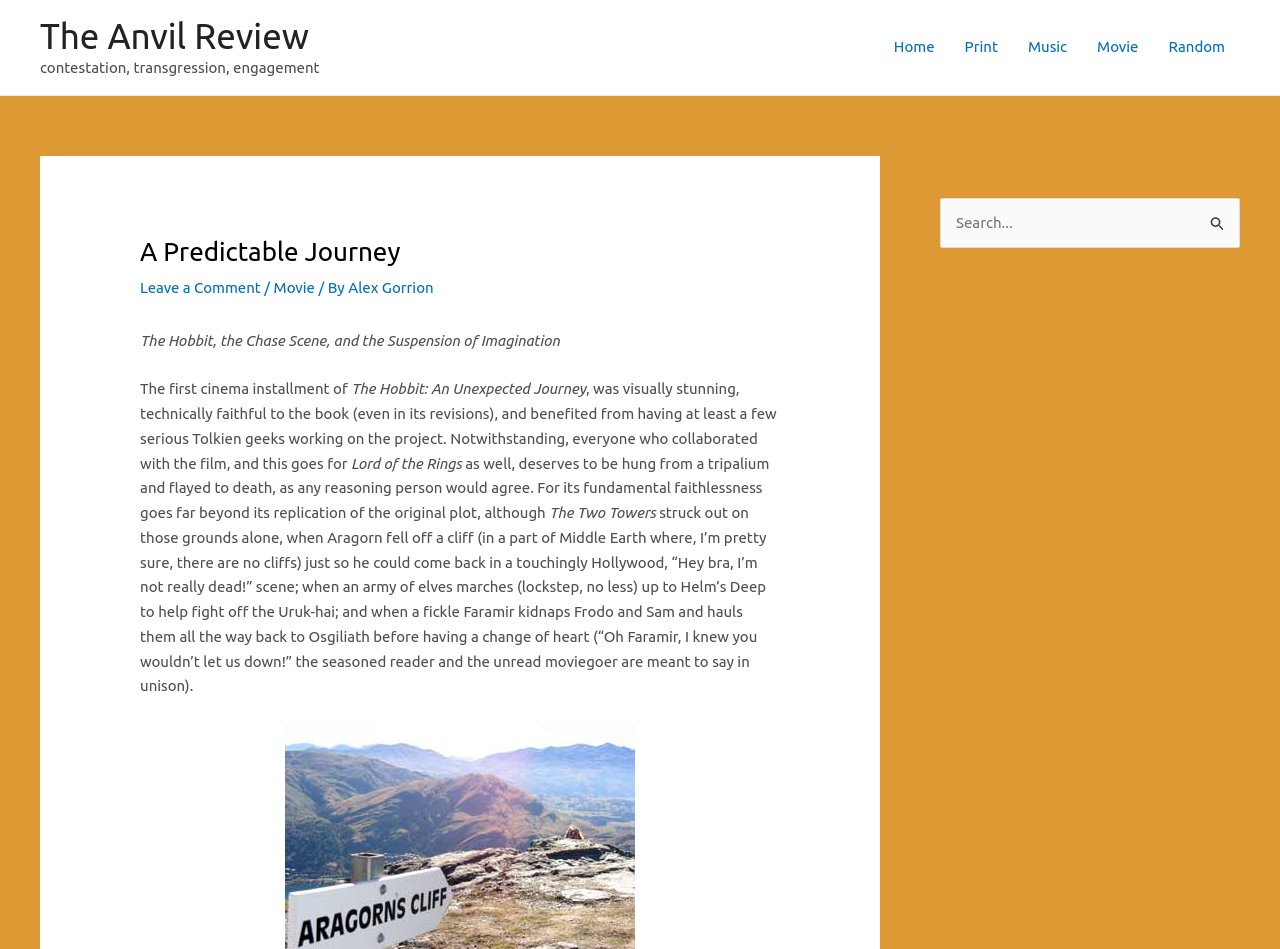Can you extract the primary headline text from the webpage?

A Predictable Journey